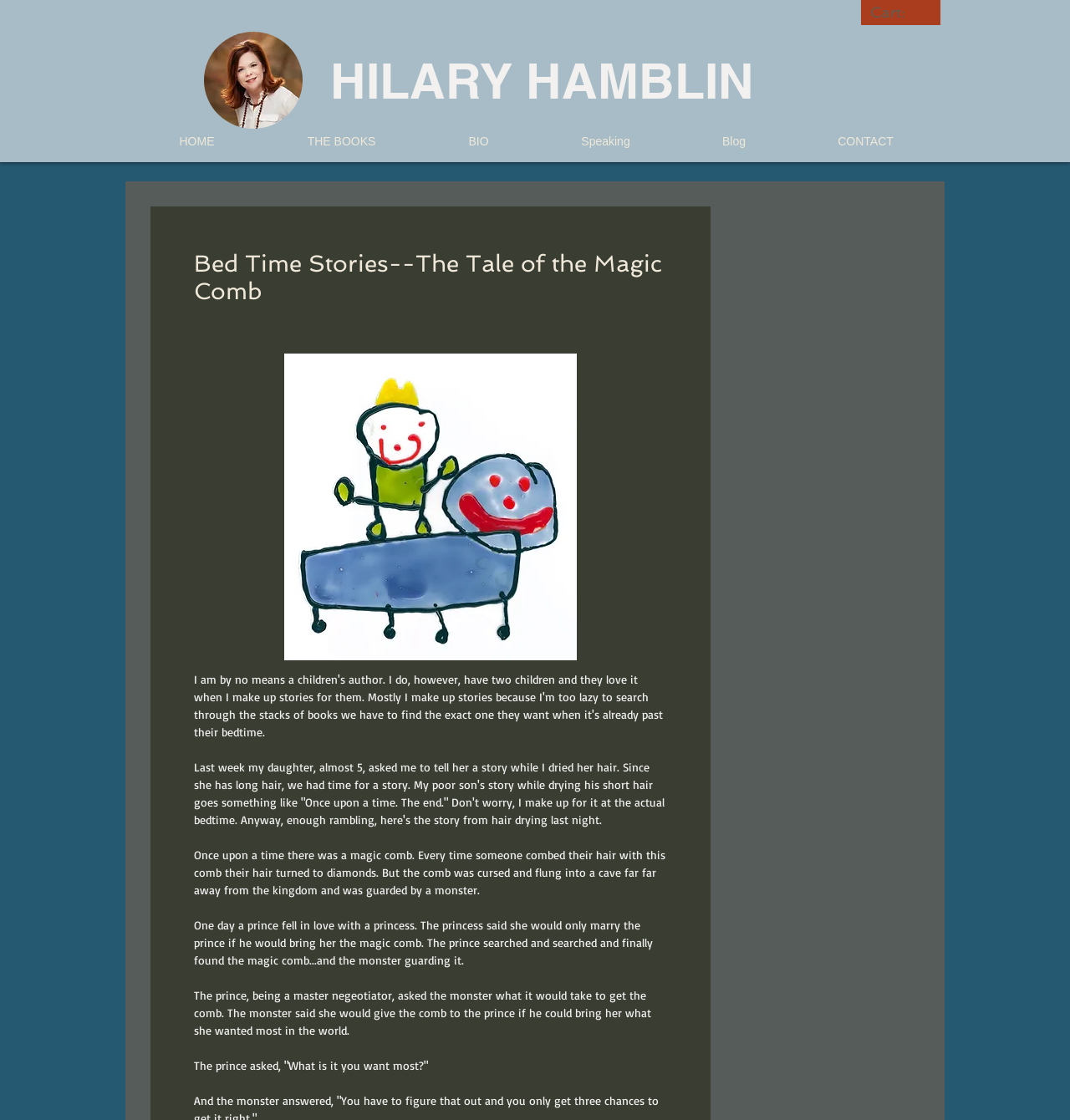Reply to the question with a brief word or phrase: What is the author's profession?

Not a children's author